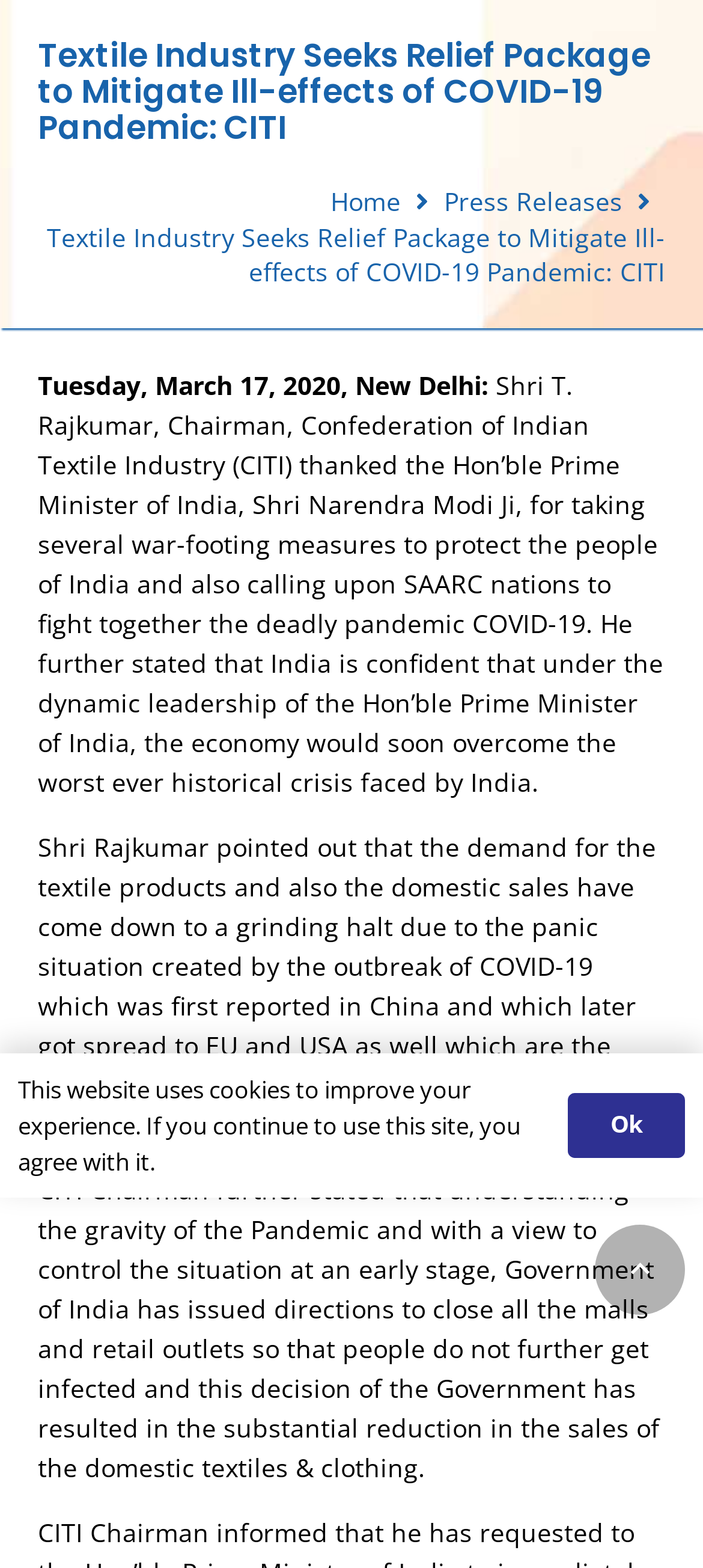Why were malls and retail outlets closed?
Using the image, answer in one word or phrase.

To control COVID-19